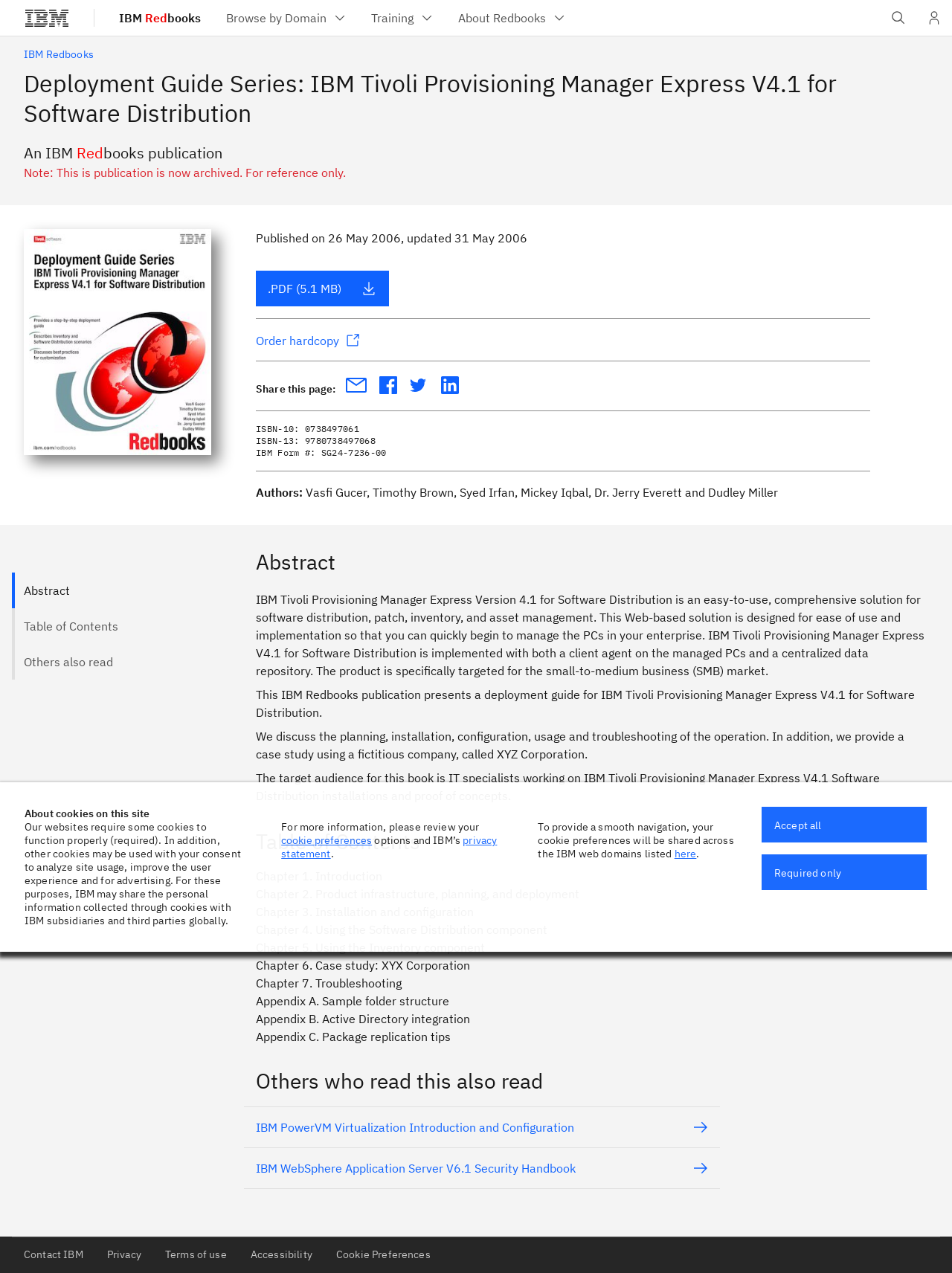For the following element description, predict the bounding box coordinates in the format (top-left x, top-left y, bottom-right x, bottom-right y). All values should be floating point numbers between 0 and 1. Description: Open IBM search field

[0.925, 0.0, 0.962, 0.028]